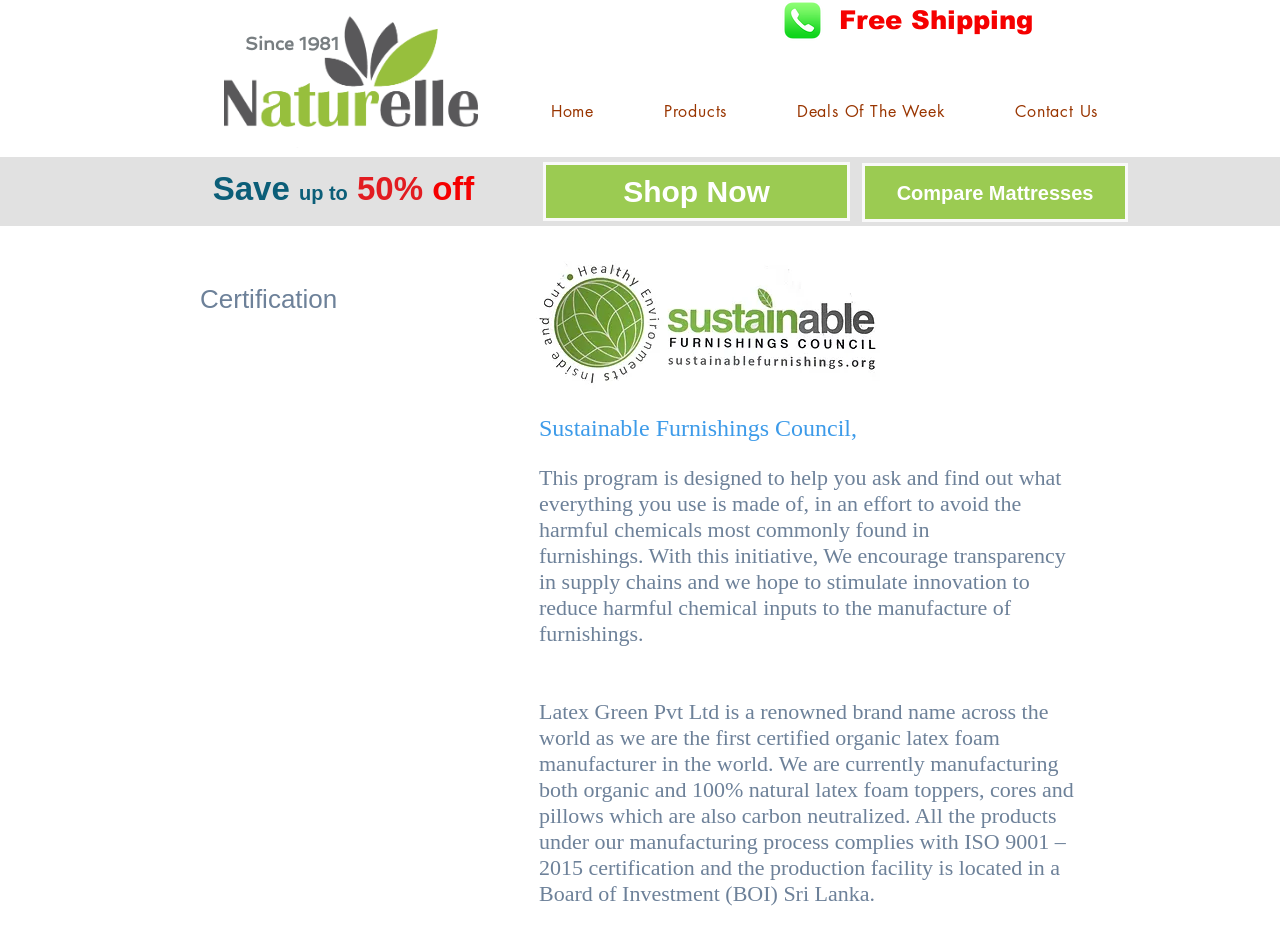Using the information in the image, give a comprehensive answer to the question: 
What is the company's claim about its latex foam products?

The company claims that its latex foam products are 100% natural latex, which is supported by the certification from the Sustainable Furnishings Council. Additionally, the company mentions that it is the first certified organic latex foam manufacturer in the world.